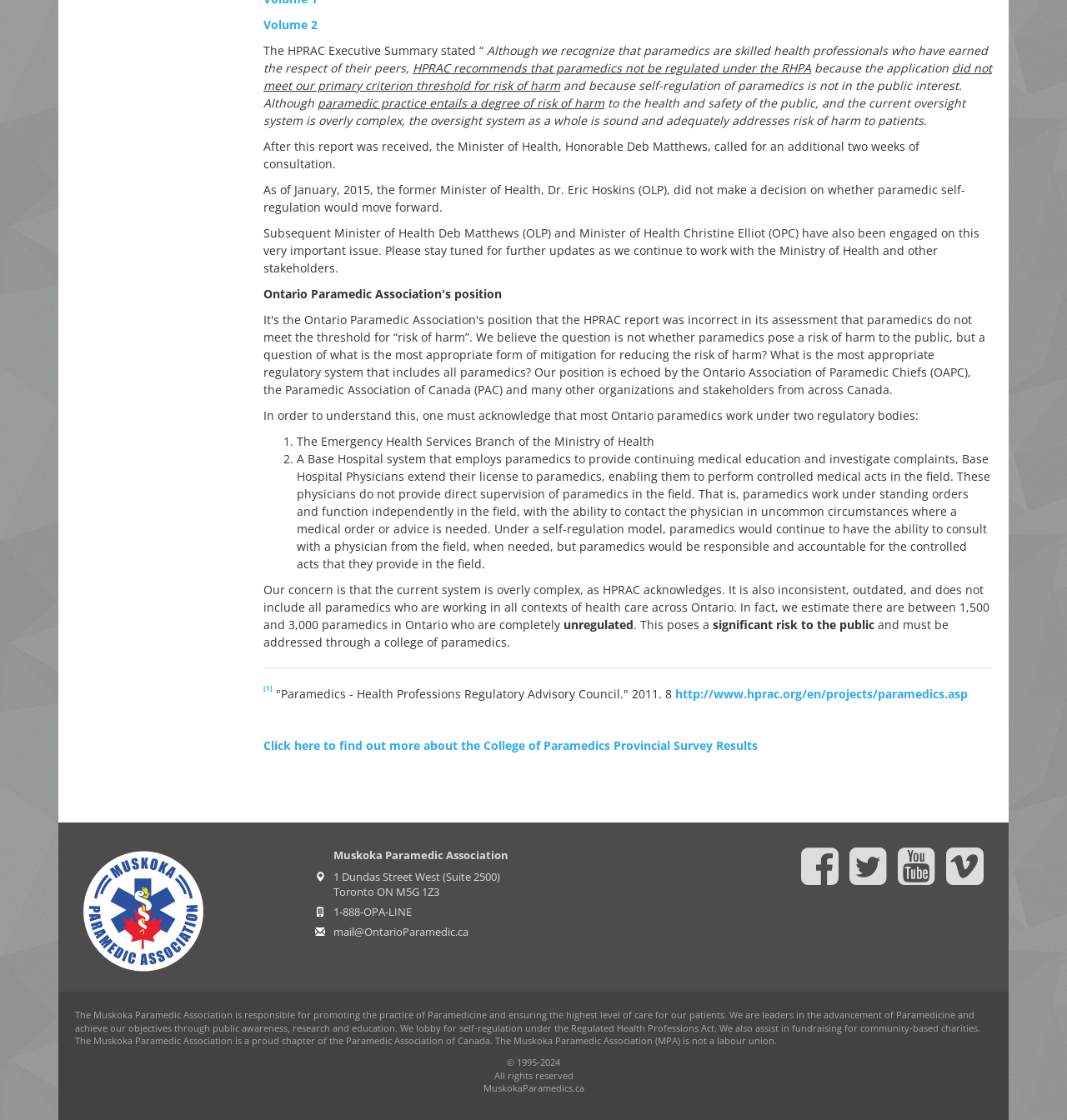What is the estimated number of unregulated paramedics in Ontario?
Give a one-word or short phrase answer based on the image.

Between 1,500 and 3,000